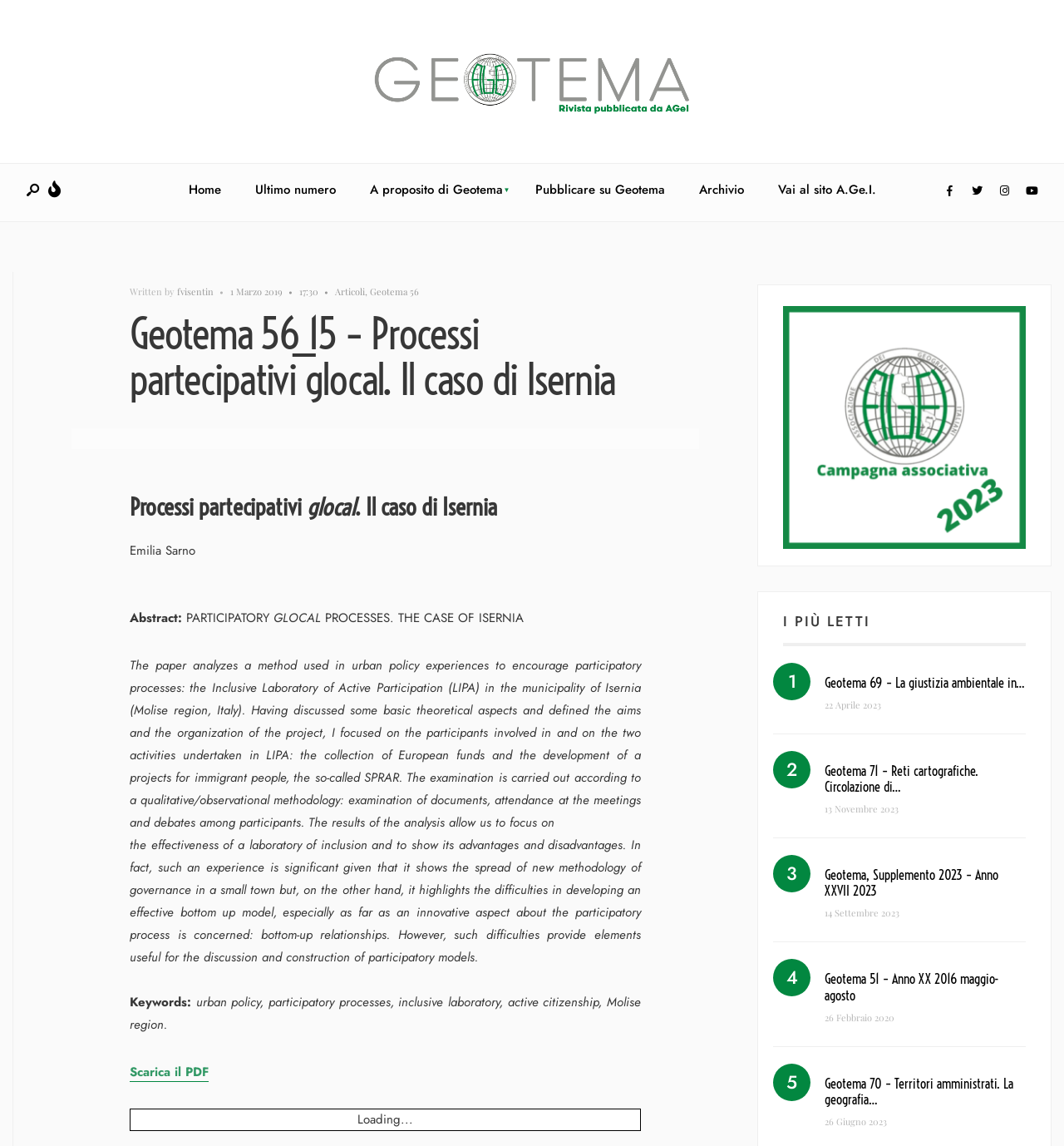Pinpoint the bounding box coordinates of the area that must be clicked to complete this instruction: "Go to the 'Archivio' page".

[0.643, 0.146, 0.713, 0.187]